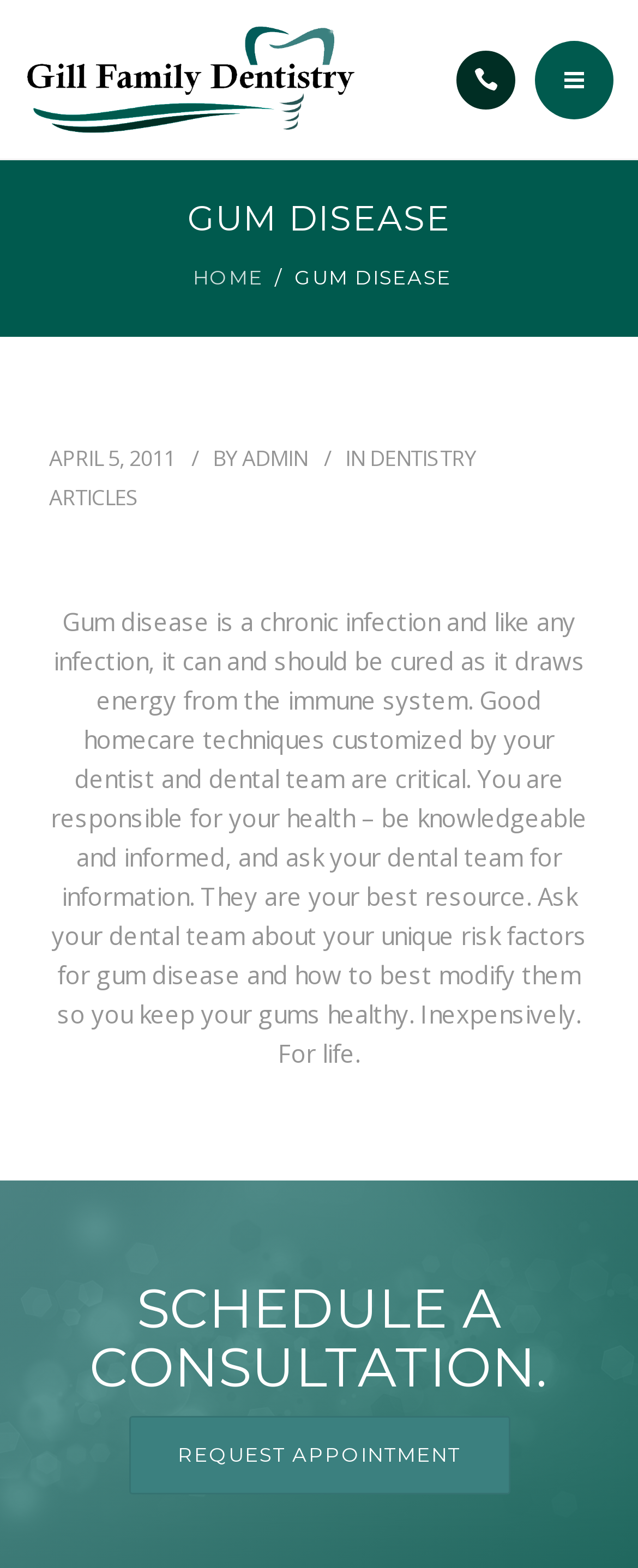Please find the bounding box coordinates for the clickable element needed to perform this instruction: "Search for something".

[0.062, 0.201, 0.521, 0.251]